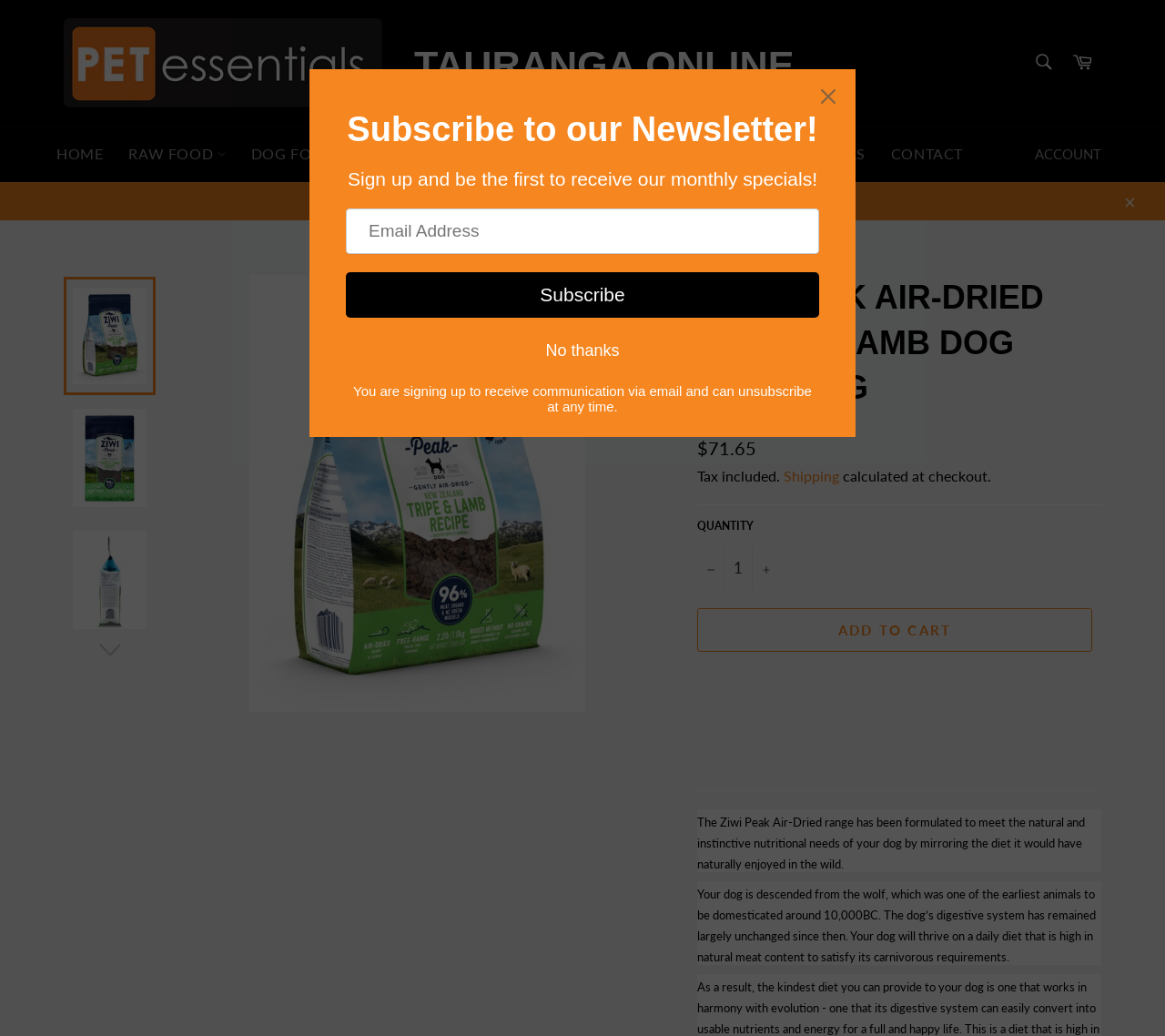Provide your answer in a single word or phrase: 
What is the theme of the product description?

Natural and instinctive nutritional needs of dogs